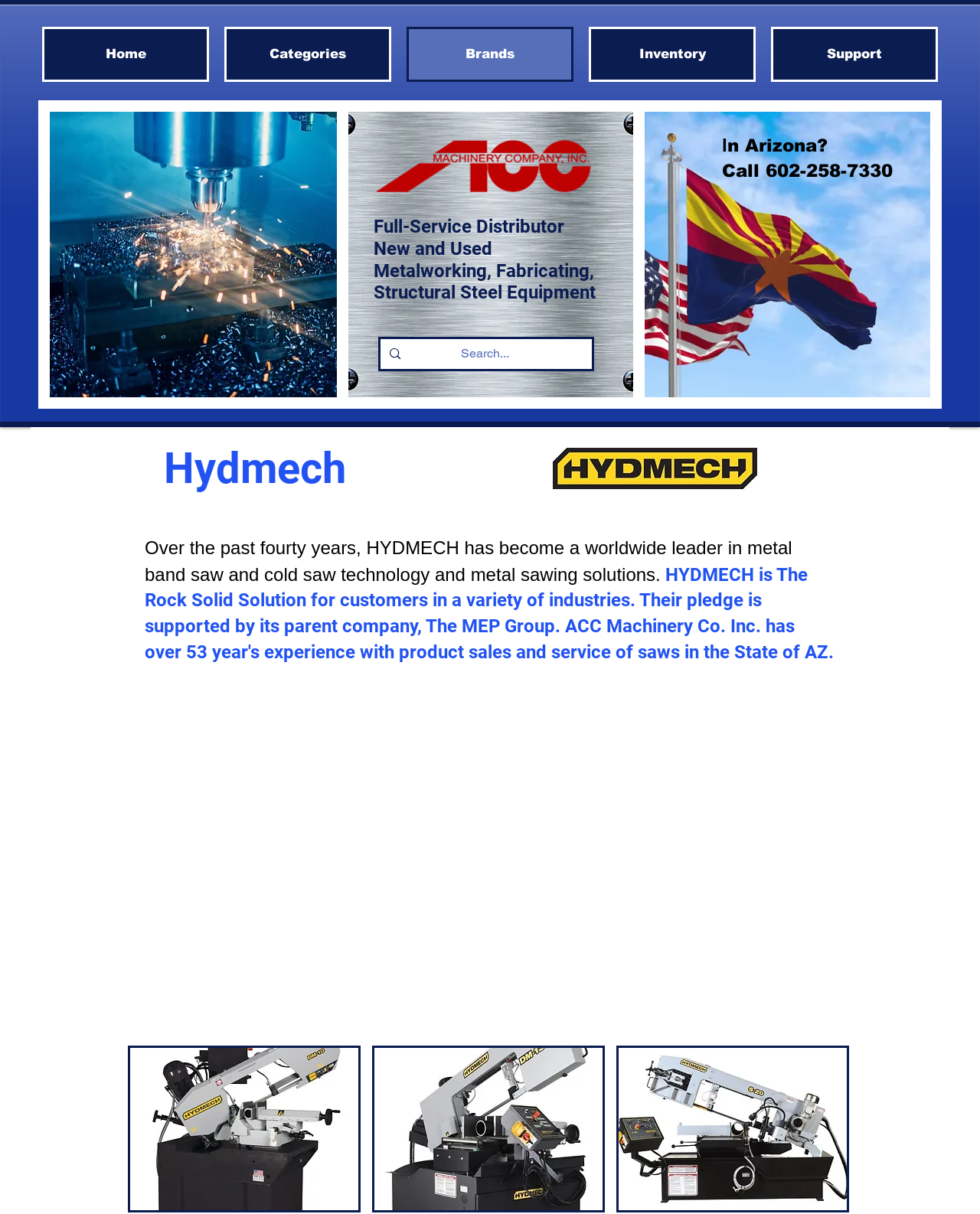Generate the text content of the main headline of the webpage.

Over 53 Years of
Sales AND Service
Experience